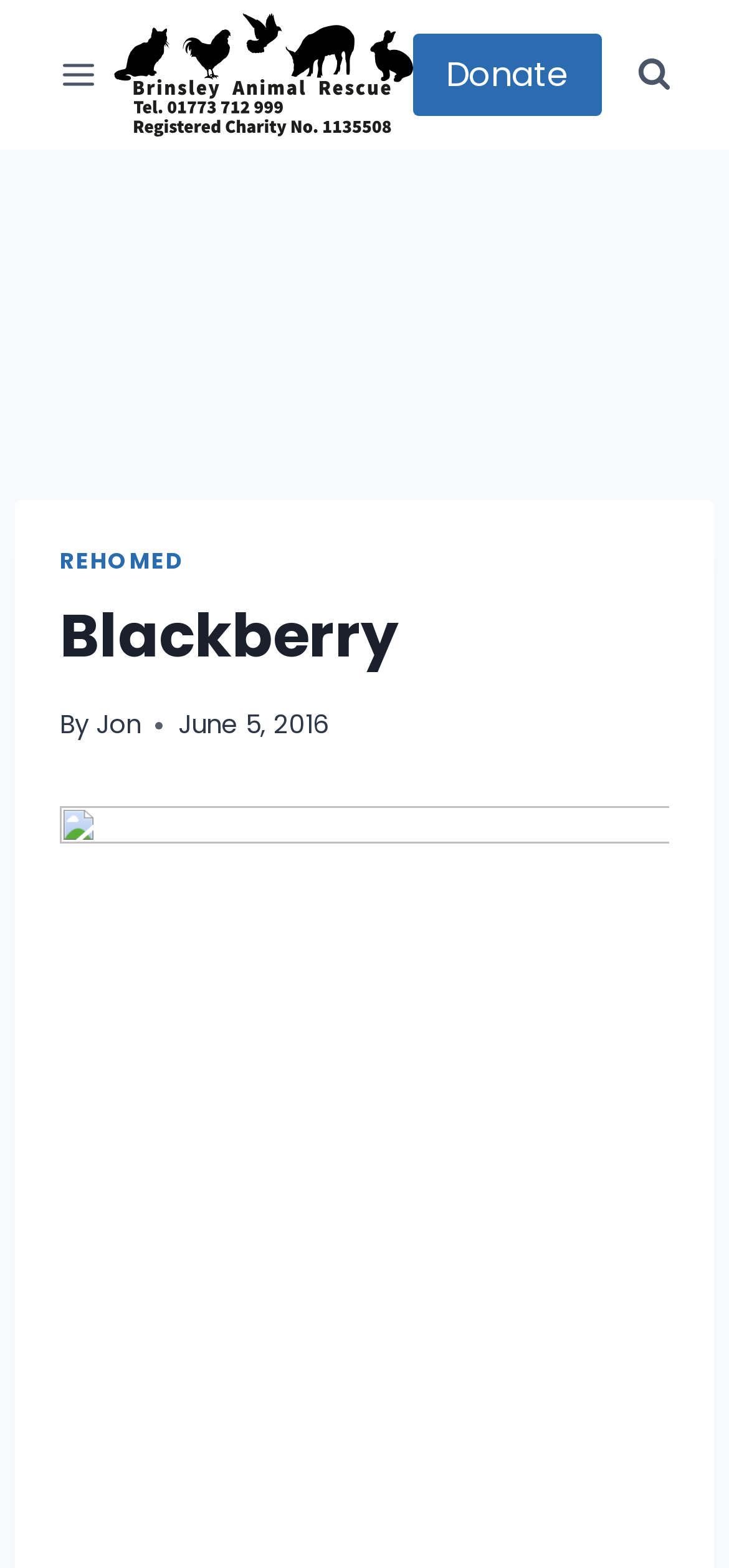Determine the bounding box for the HTML element described here: "Rehomed". The coordinates should be given as [left, top, right, bottom] with each number being a float between 0 and 1.

[0.082, 0.348, 0.252, 0.367]